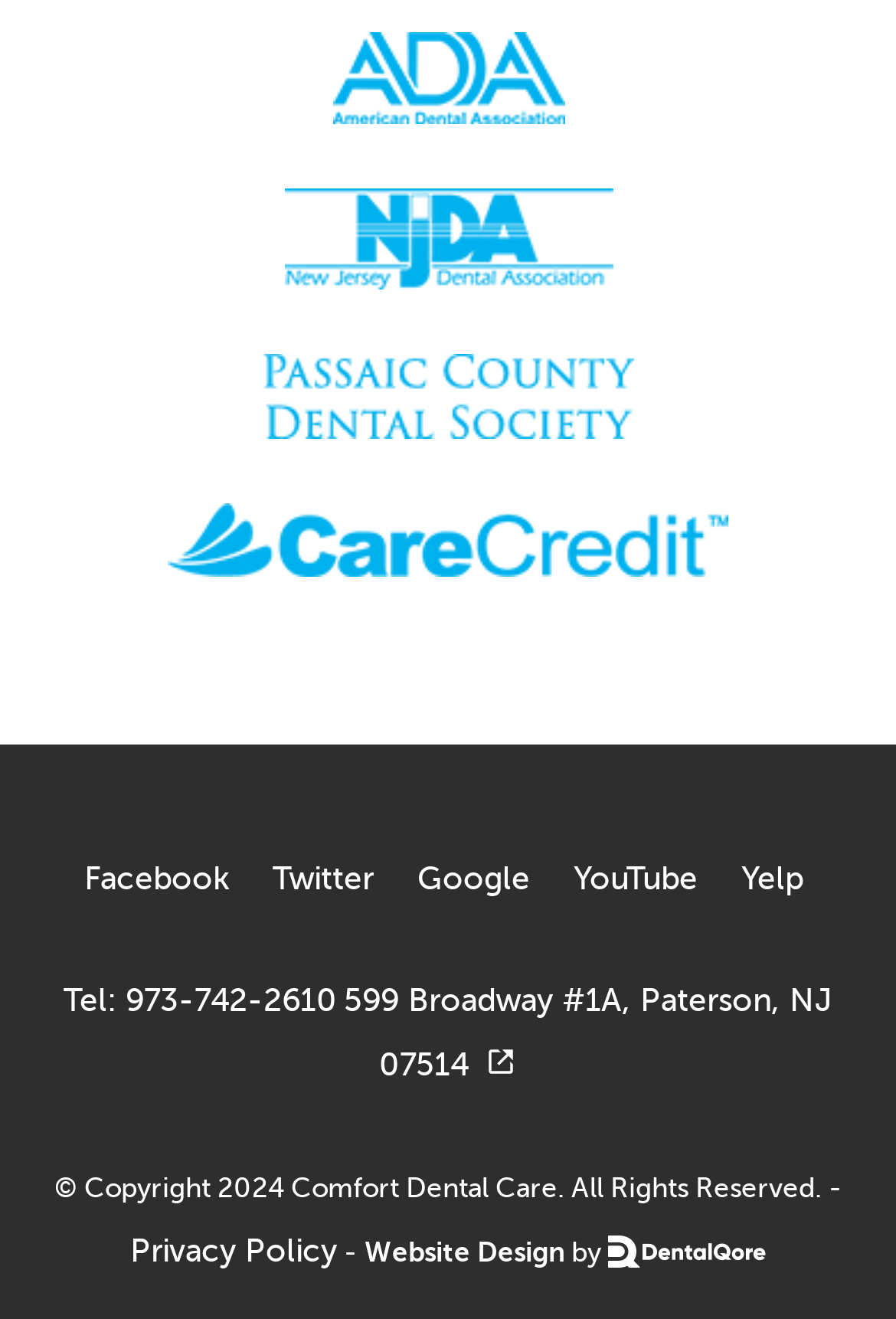How many social media links are present on the webpage?
Give a one-word or short phrase answer based on the image.

4